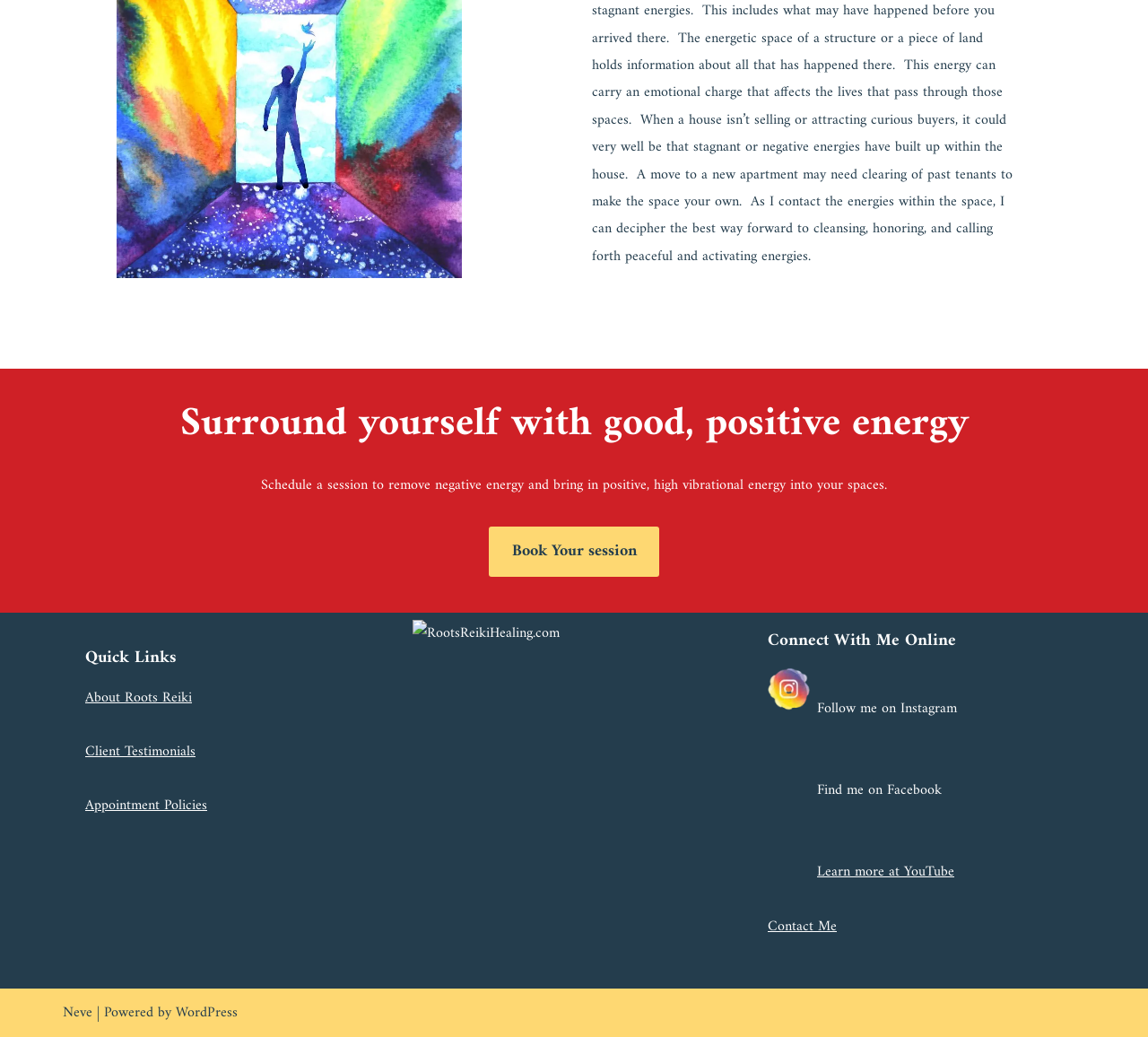Determine the bounding box coordinates for the area that should be clicked to carry out the following instruction: "Contact Me".

[0.669, 0.881, 0.729, 0.905]